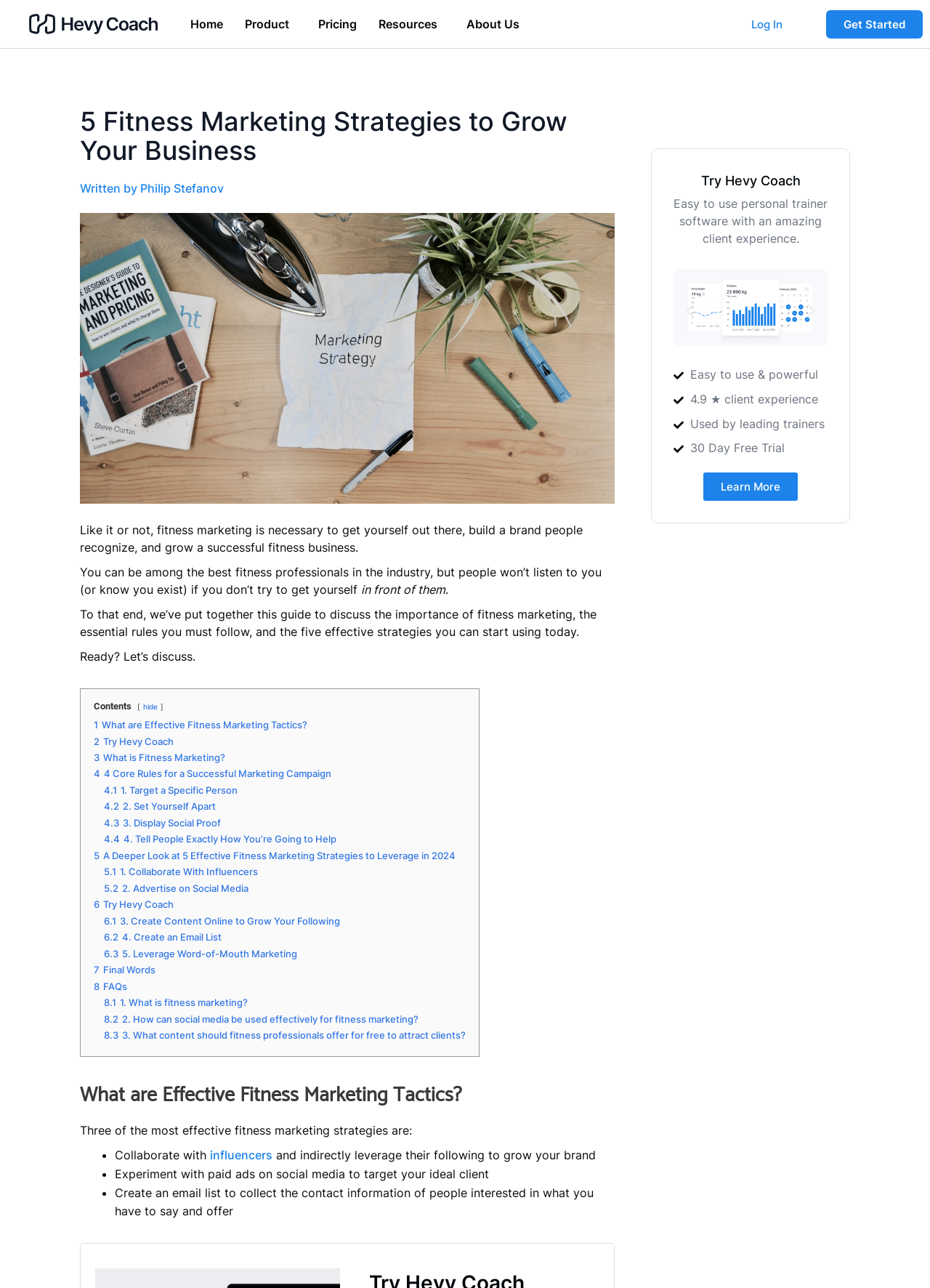Identify the bounding box for the UI element described as: "Written by Philip Stefanov". The coordinates should be four float numbers between 0 and 1, i.e., [left, top, right, bottom].

[0.086, 0.139, 0.241, 0.154]